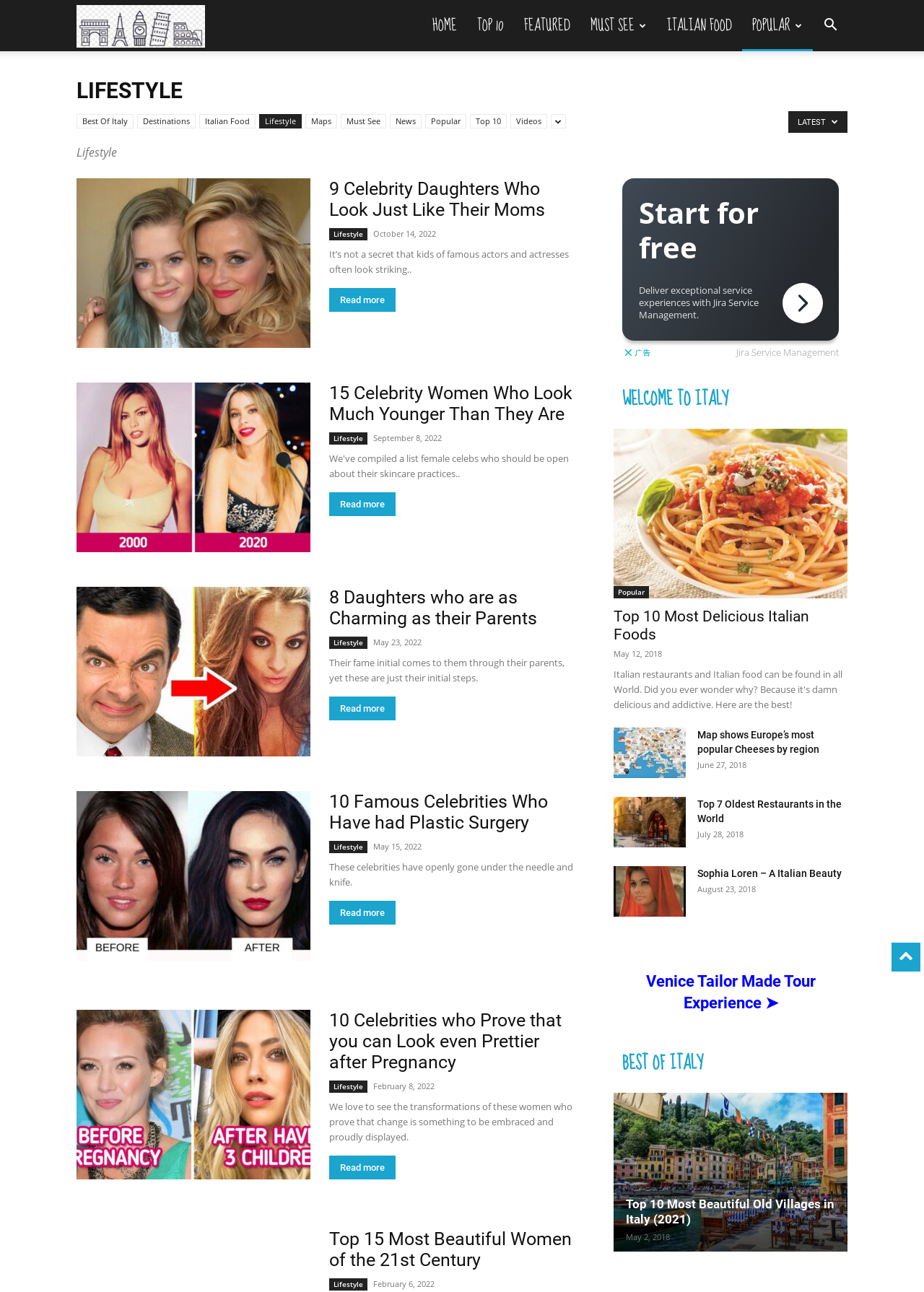Please identify the bounding box coordinates of the element's region that should be clicked to execute the following instruction: "Browse the 'Lifestyle' section". The bounding box coordinates must be four float numbers between 0 and 1, i.e., [left, top, right, bottom].

[0.28, 0.088, 0.327, 0.099]